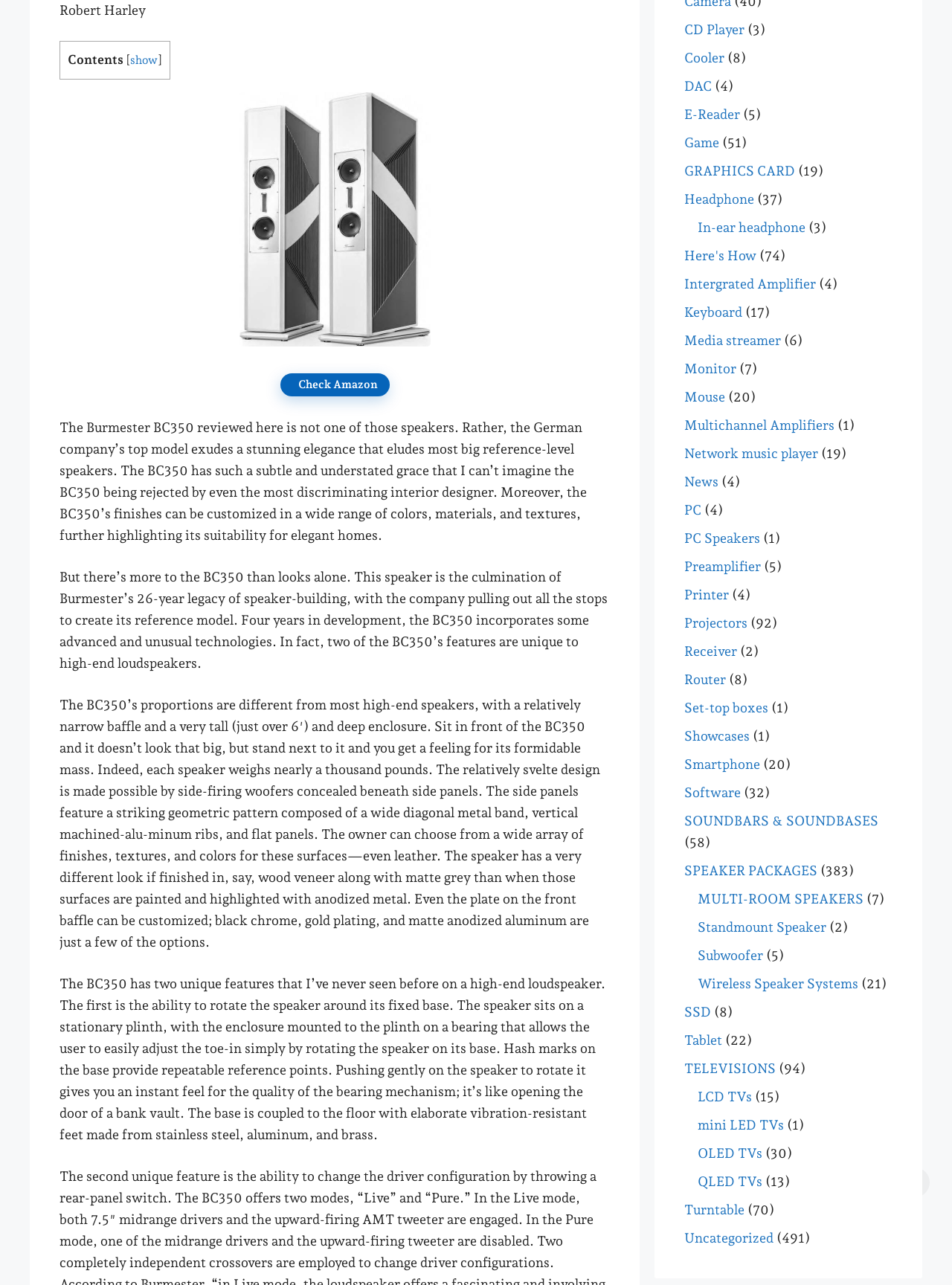Identify the bounding box for the described UI element: "SOUNDBARS & SOUNDBASES".

[0.719, 0.633, 0.923, 0.645]